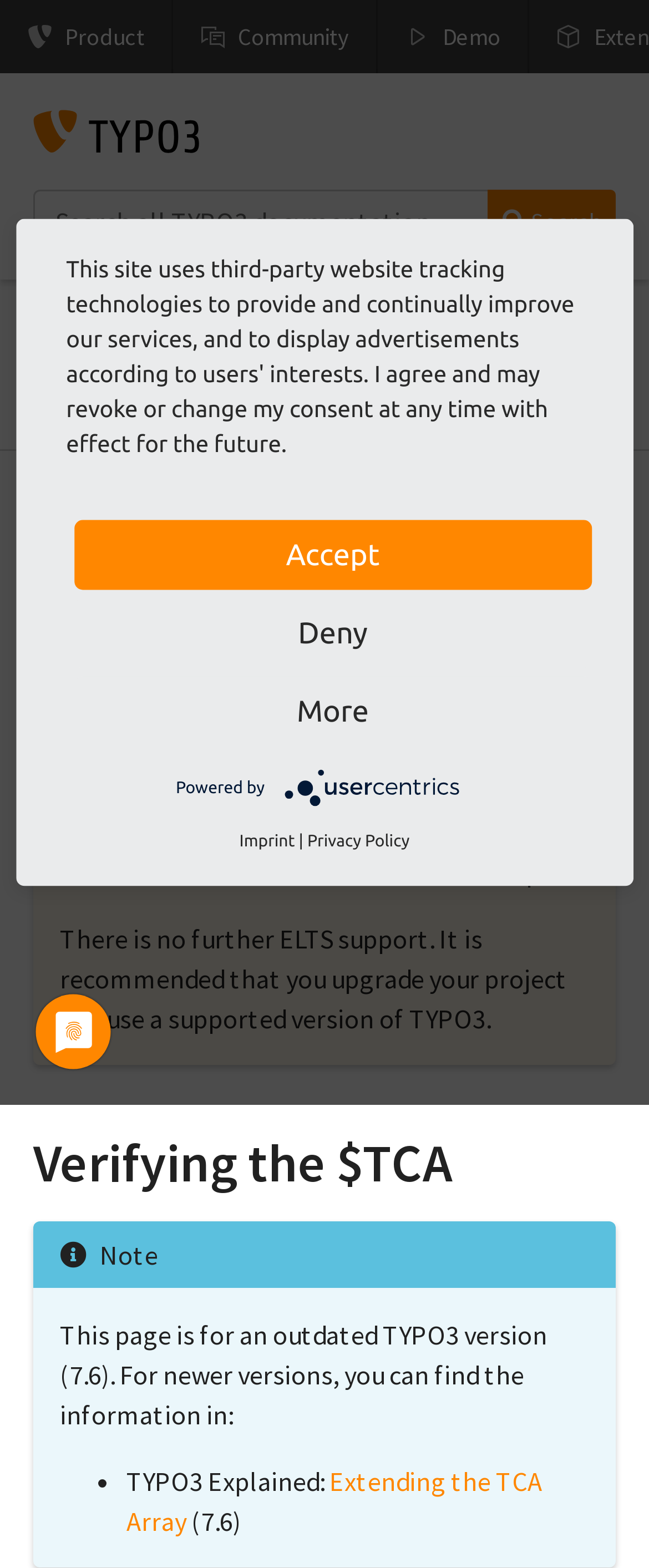Summarize the webpage in an elaborate manner.

The webpage is a documentation page for TYPO3, a content management system. At the top, there are four links: "Product", "Community", "Demo", and the TYPO3 logo, which is an image. Below the logo, there is a search bar with a textbox and a search button. 

To the right of the search bar, there is a link to "TCA Reference" and a label indicating the release version, "7.6". Further down, there is a navigation menu with breadcrumbs, showing the current location in the documentation. The menu items include "Start" and "Extending the $TCA array".

Below the navigation menu, there is a warning message about TYPO3 version 7.6 being outdated and no longer maintained by the community. The message recommends upgrading to a supported version.

The main content of the page is divided into sections. The first section has a heading "Verifying the $TCA" and some static text. Below this section, there is another section with a note and a link to information about extending the TCA array in newer versions of TYPO3.

To the right of the main content, there is an image. At the bottom of the page, there is a dialog box with a message about website tracking technologies and options to accept, deny, or learn more. There are also links to "Imprint" and "Privacy Policy" and a logo of the Usercentrics Consent Management Platform.